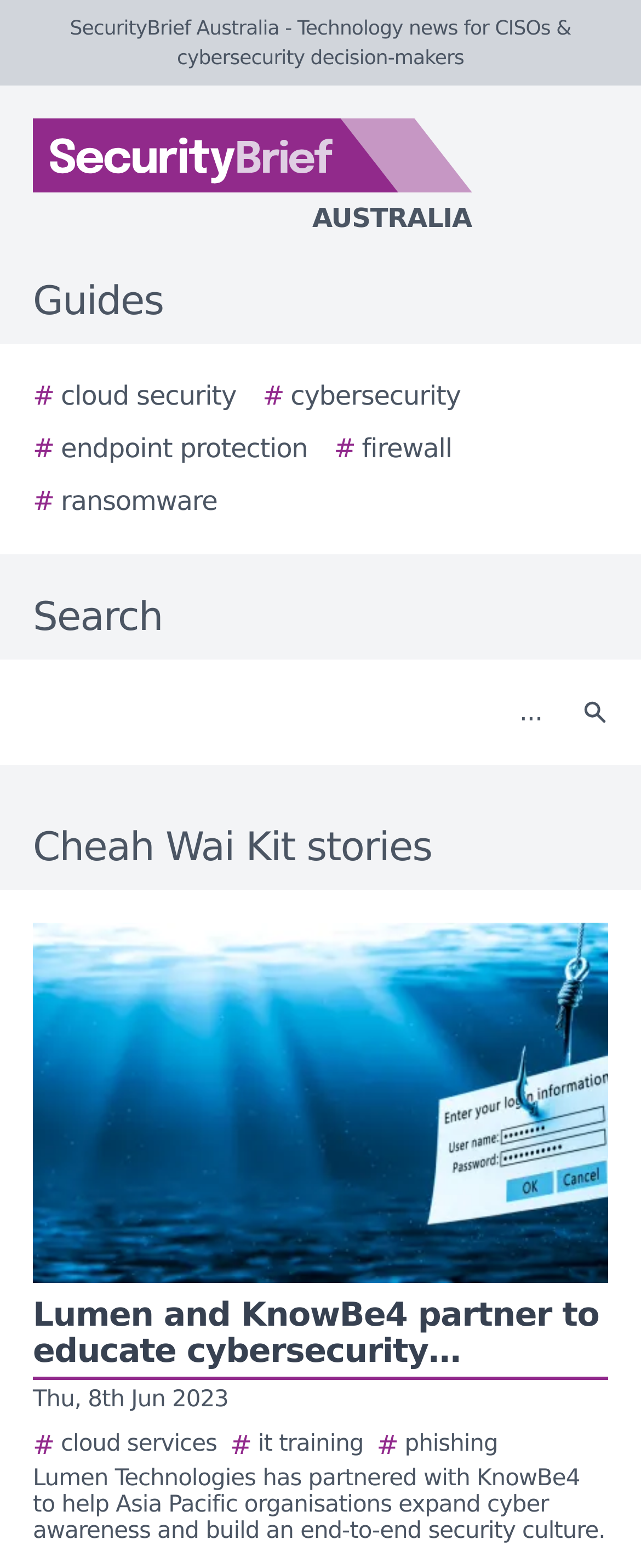Kindly determine the bounding box coordinates for the area that needs to be clicked to execute this instruction: "Click on the ransomware link".

[0.051, 0.307, 0.339, 0.333]